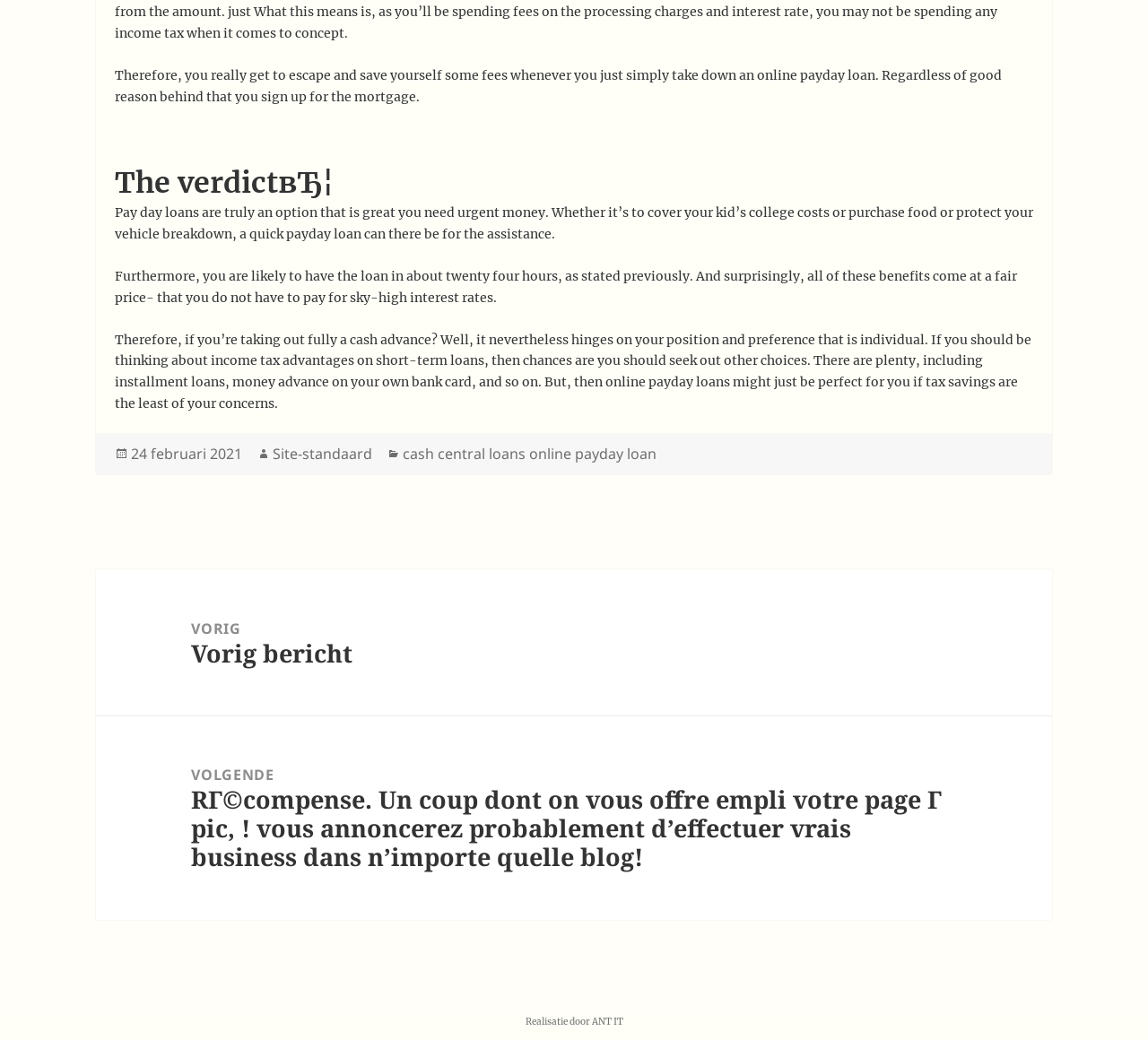Answer the question briefly using a single word or phrase: 
What is the name of the company that realized the website?

ANT IT